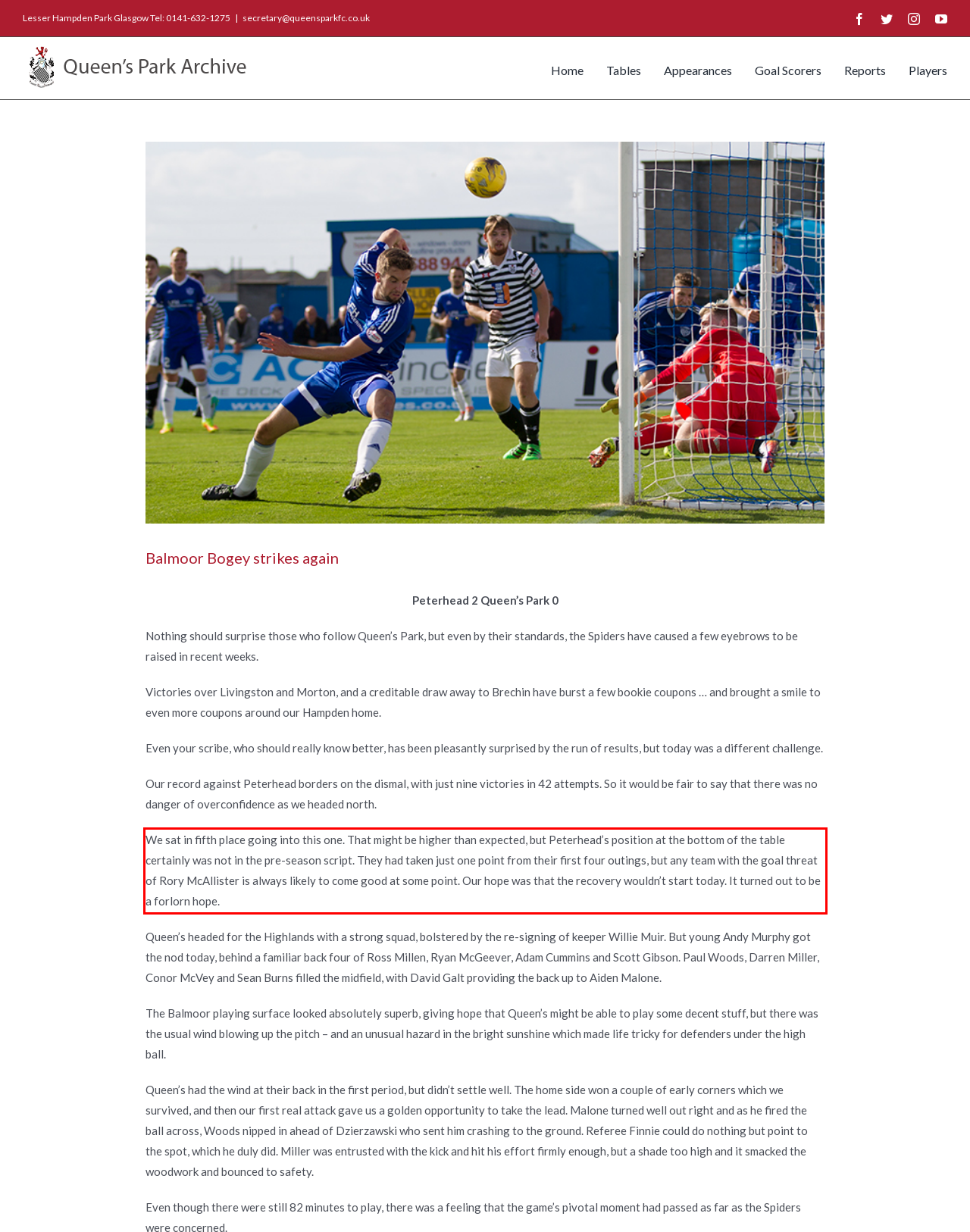The screenshot you have been given contains a UI element surrounded by a red rectangle. Use OCR to read and extract the text inside this red rectangle.

We sat in fifth place going into this one. That might be higher than expected, but Peterhead’s position at the bottom of the table certainly was not in the pre-season script. They had taken just one point from their first four outings, but any team with the goal threat of Rory McAllister is always likely to come good at some point. Our hope was that the recovery wouldn’t start today. It turned out to be a forlorn hope.